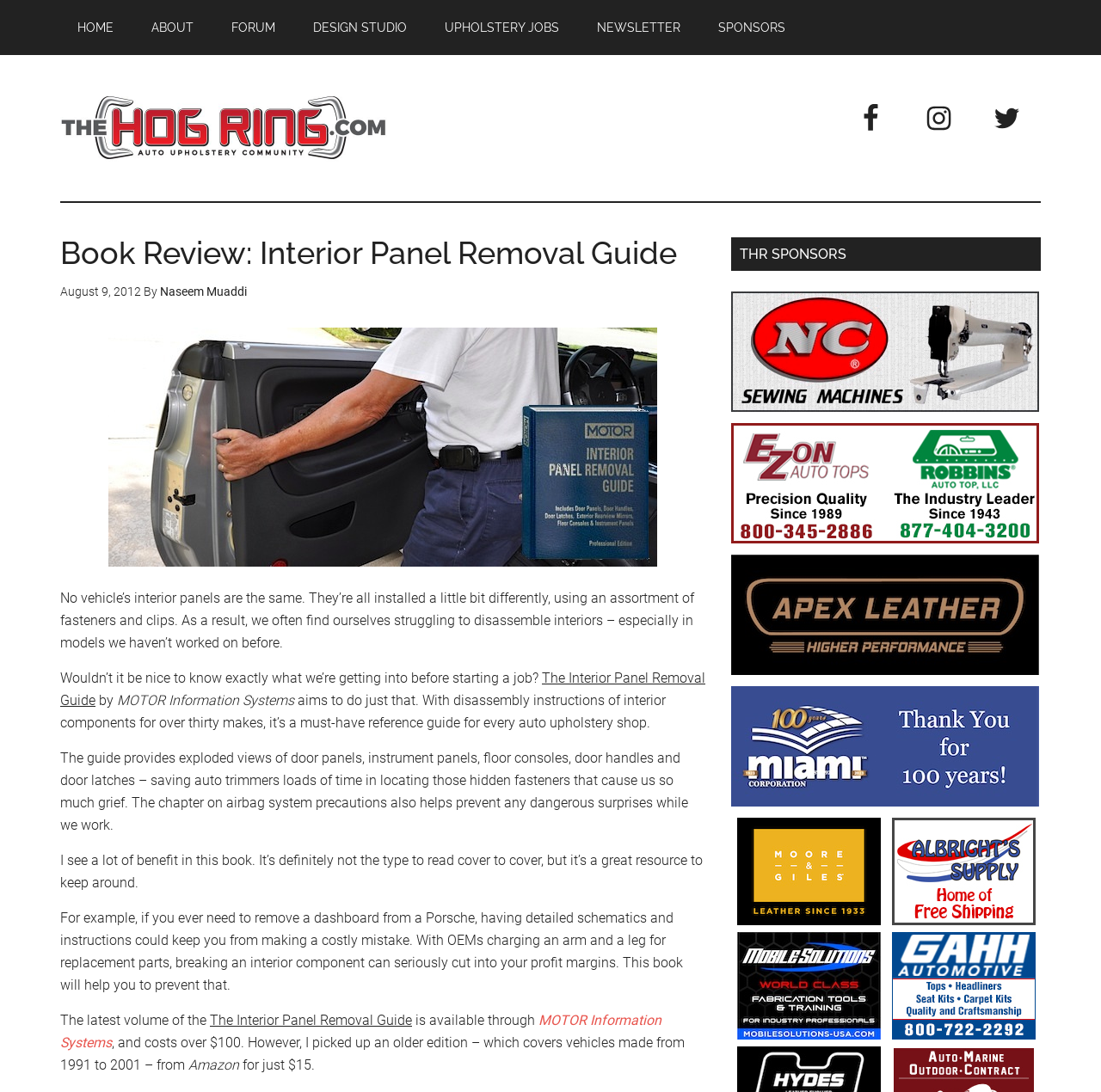Please provide the bounding box coordinates for the element that needs to be clicked to perform the instruction: "Check out the sponsors from 'NC Sewing Machines'". The coordinates must consist of four float numbers between 0 and 1, formatted as [left, top, right, bottom].

[0.664, 0.366, 0.944, 0.38]